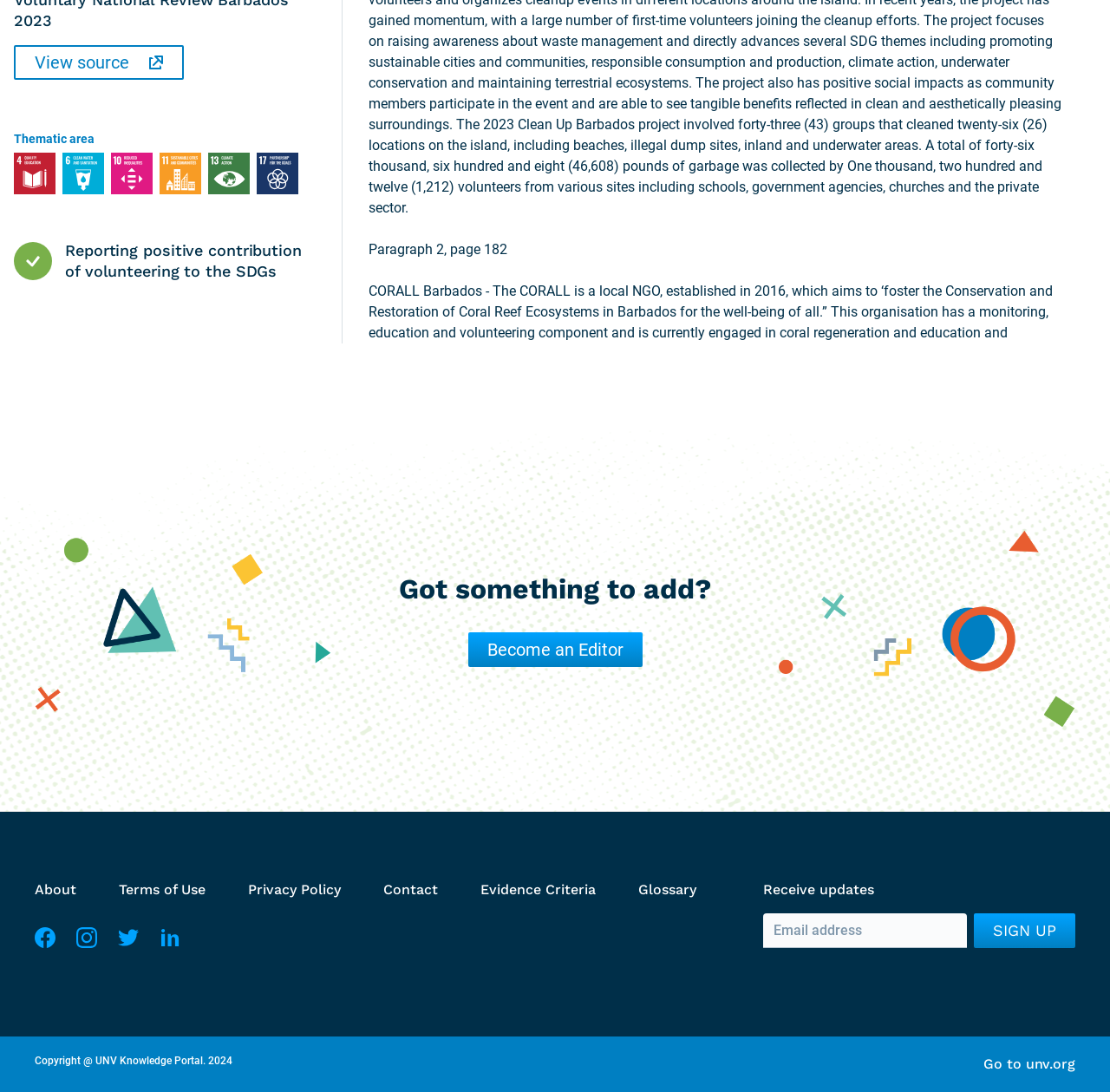Please specify the bounding box coordinates of the area that should be clicked to accomplish the following instruction: "Go to About". The coordinates should consist of four float numbers between 0 and 1, i.e., [left, top, right, bottom].

[0.031, 0.799, 0.086, 0.83]